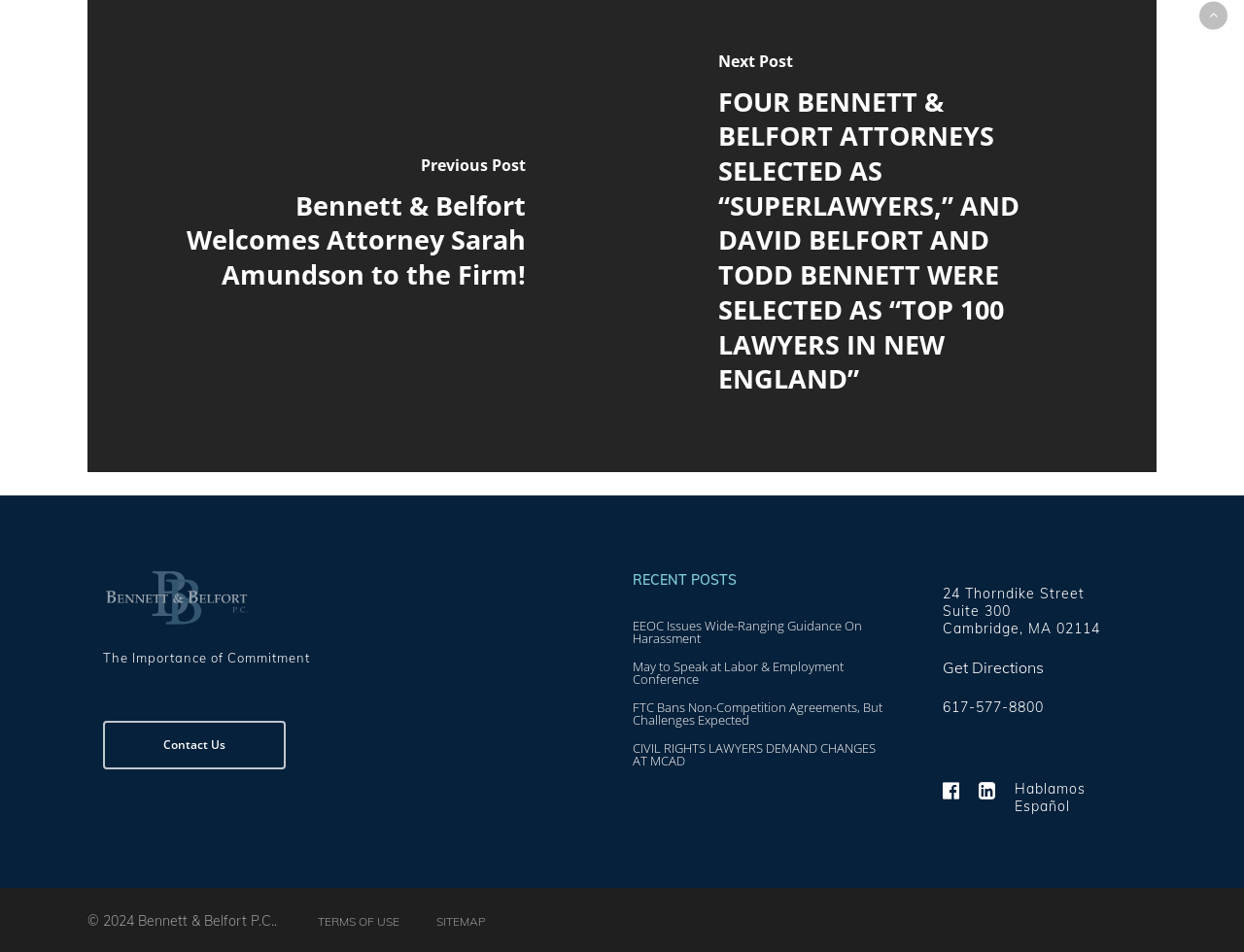What is the address of the law firm?
Based on the content of the image, thoroughly explain and answer the question.

The address of the law firm can be found by examining the static text elements at coordinates [0.758, 0.615, 0.872, 0.633], [0.758, 0.633, 0.813, 0.651], and [0.758, 0.651, 0.885, 0.67]. These elements contain the street address, suite number, city, state, and zip code of the law firm.